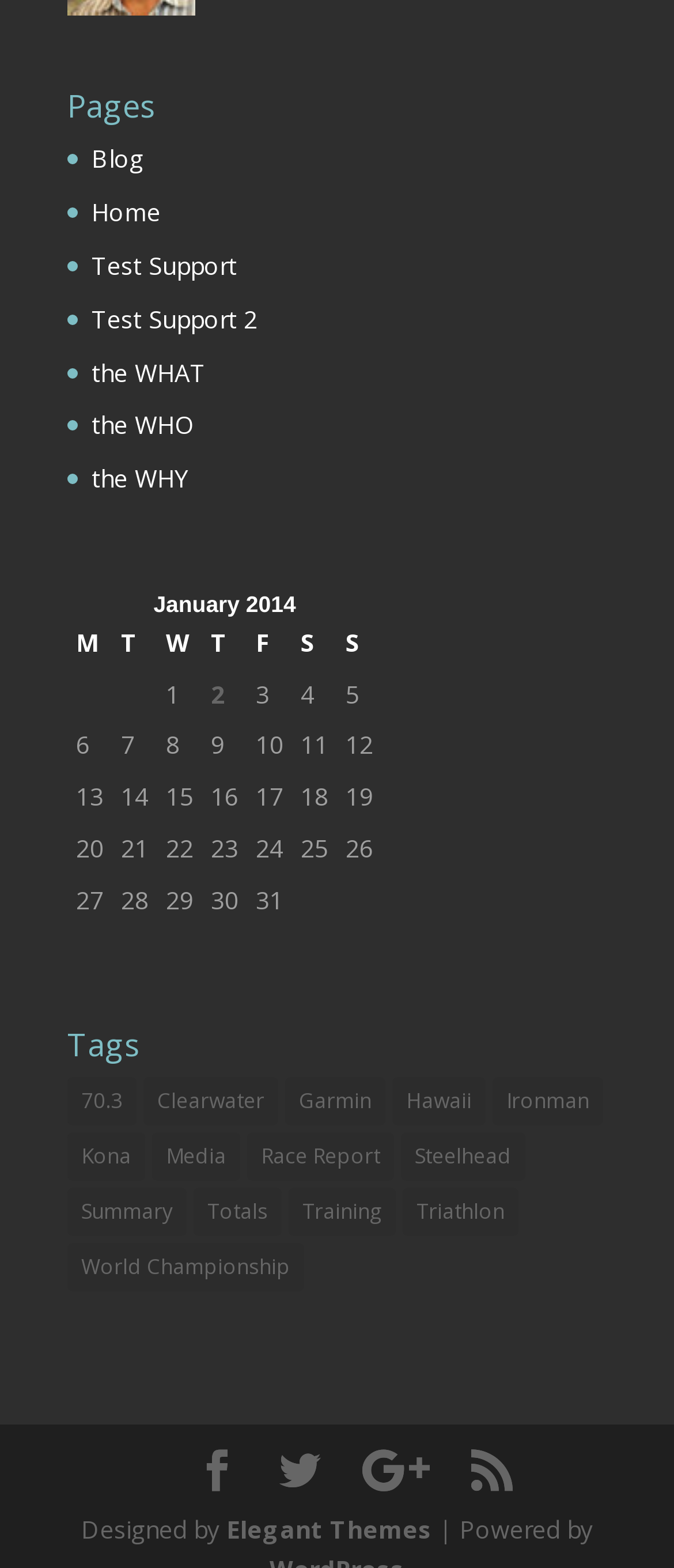How many links are there in the navigation section?
We need a detailed and exhaustive answer to the question. Please elaborate.

I counted the number of links in the navigation section, which is located at the bottom of the webpage, and found only one link.